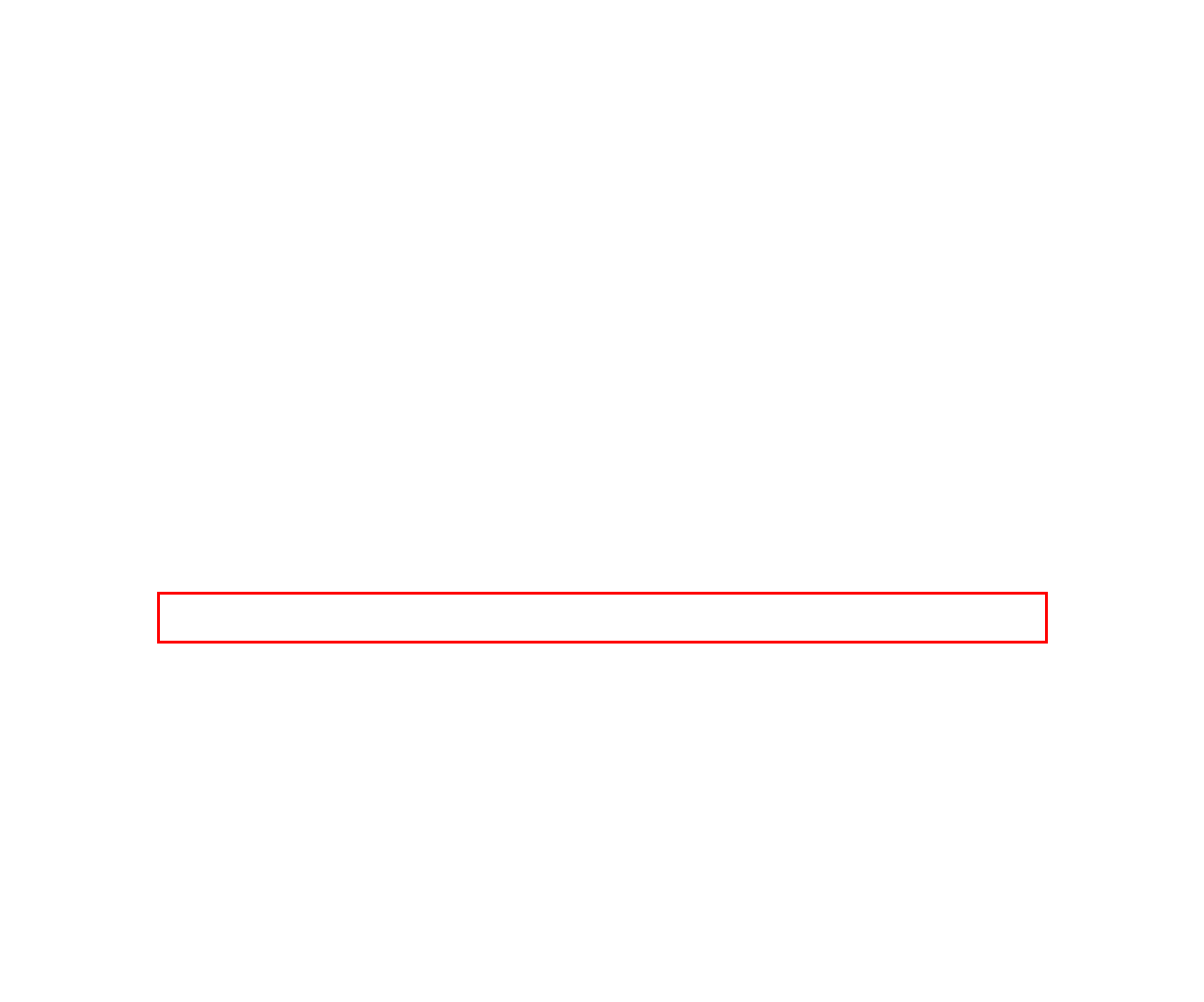Identify and transcribe the text content enclosed by the red bounding box in the given screenshot.

This comes as dozens of new electric vehicles (EVs) are expected to come on the market in the next few years from Audi, Chevy, Cadillac, Hyundai, Volvo, Ford and other automakers.